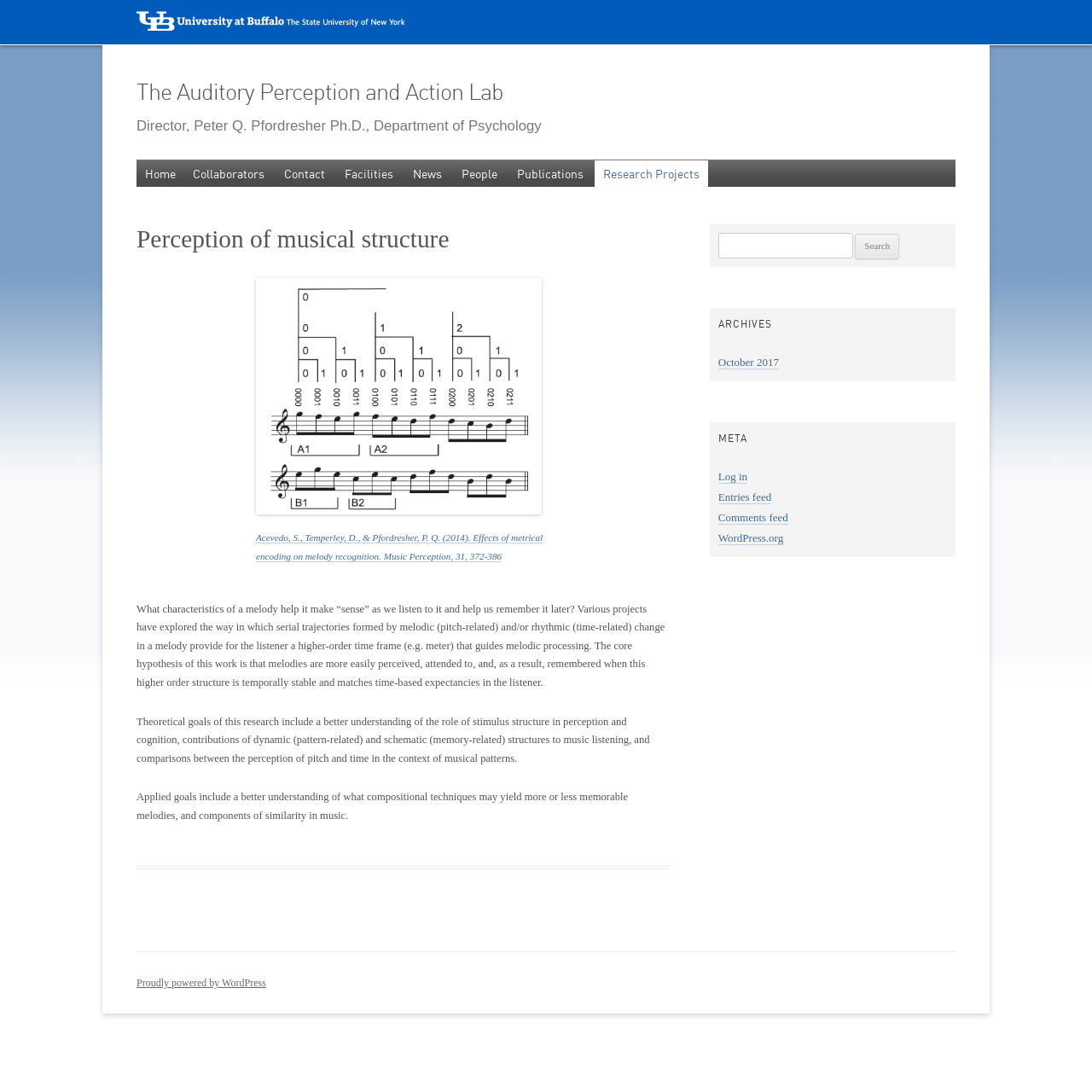Determine the bounding box coordinates for the clickable element to execute this instruction: "Read the publication 'Acevedo, S., Temperley, D., & Pfordresher, P. Q. (2014). Effects of metrical encoding on melody recognition. Music Perception, 31, 372-386'". Provide the coordinates as four float numbers between 0 and 1, i.e., [left, top, right, bottom].

[0.234, 0.487, 0.497, 0.515]